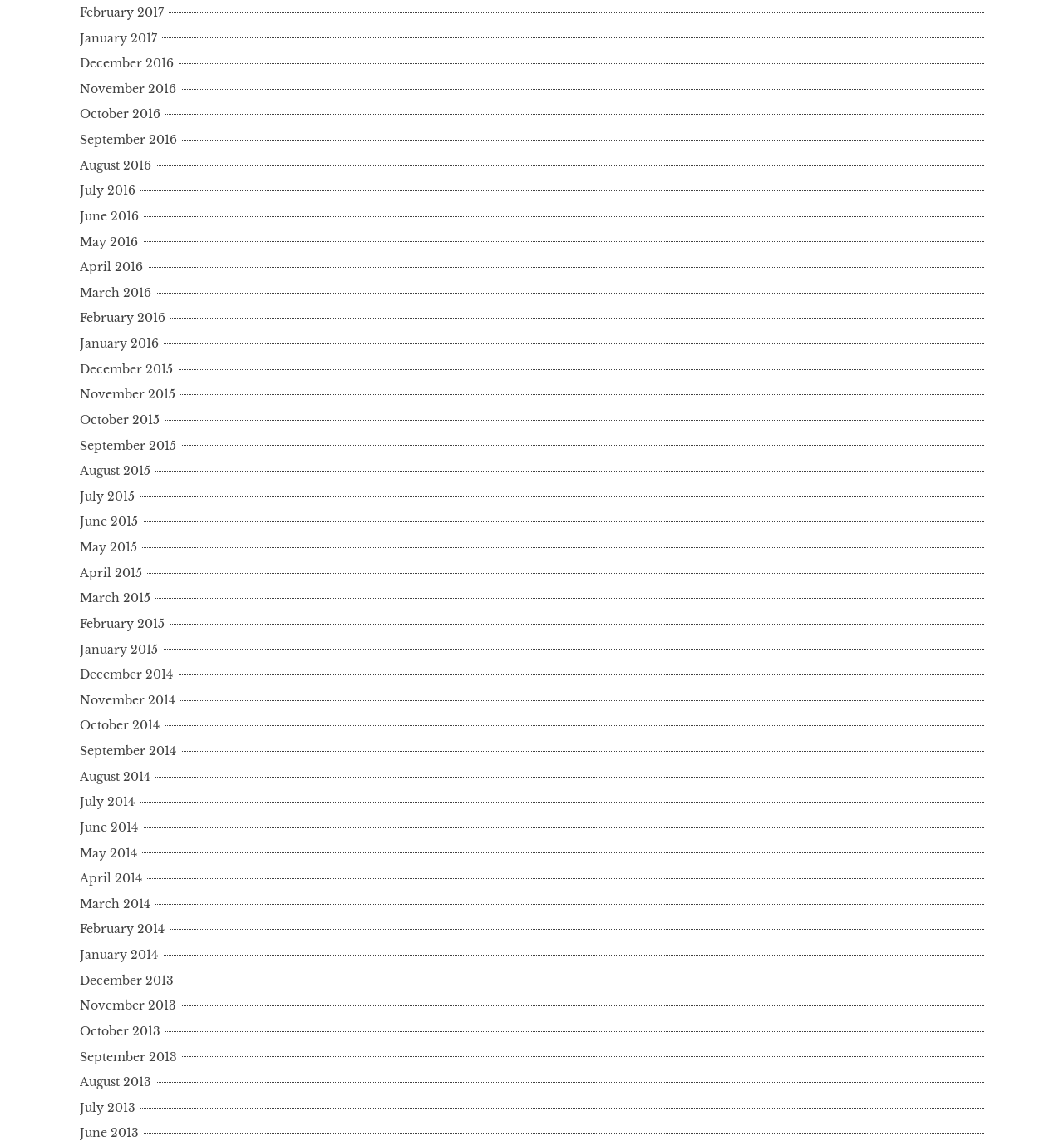How many years are represented in the list of months?
Using the details from the image, give an elaborate explanation to answer the question.

I examined the list of links and found that there are four years represented: 2013, 2014, 2015, and 2016, as well as 2017.